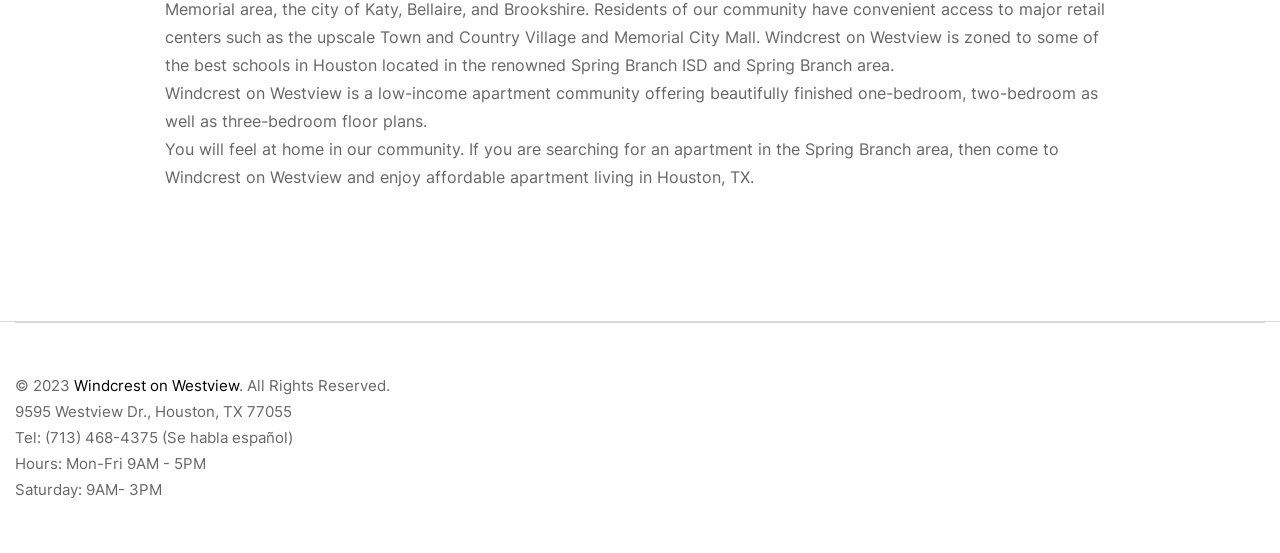What are the hours of operation for Windcrest on Westview on Saturdays?
Refer to the image and give a detailed answer to the query.

The hours of operation for Windcrest on Westview on Saturdays can be found in the StaticText element with the text 'Saturday: 9AM- 3PM', which is located at the bottom of the webpage.